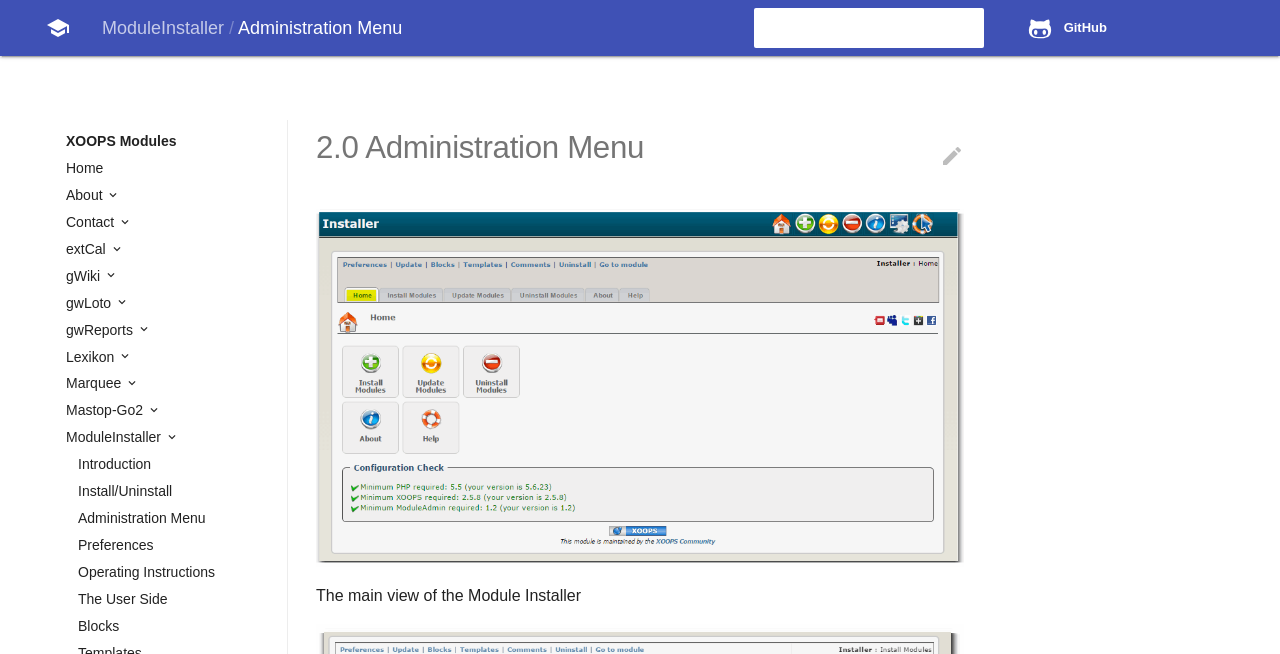Predict the bounding box for the UI component with the following description: "Templates".

[0.061, 0.614, 0.215, 0.642]